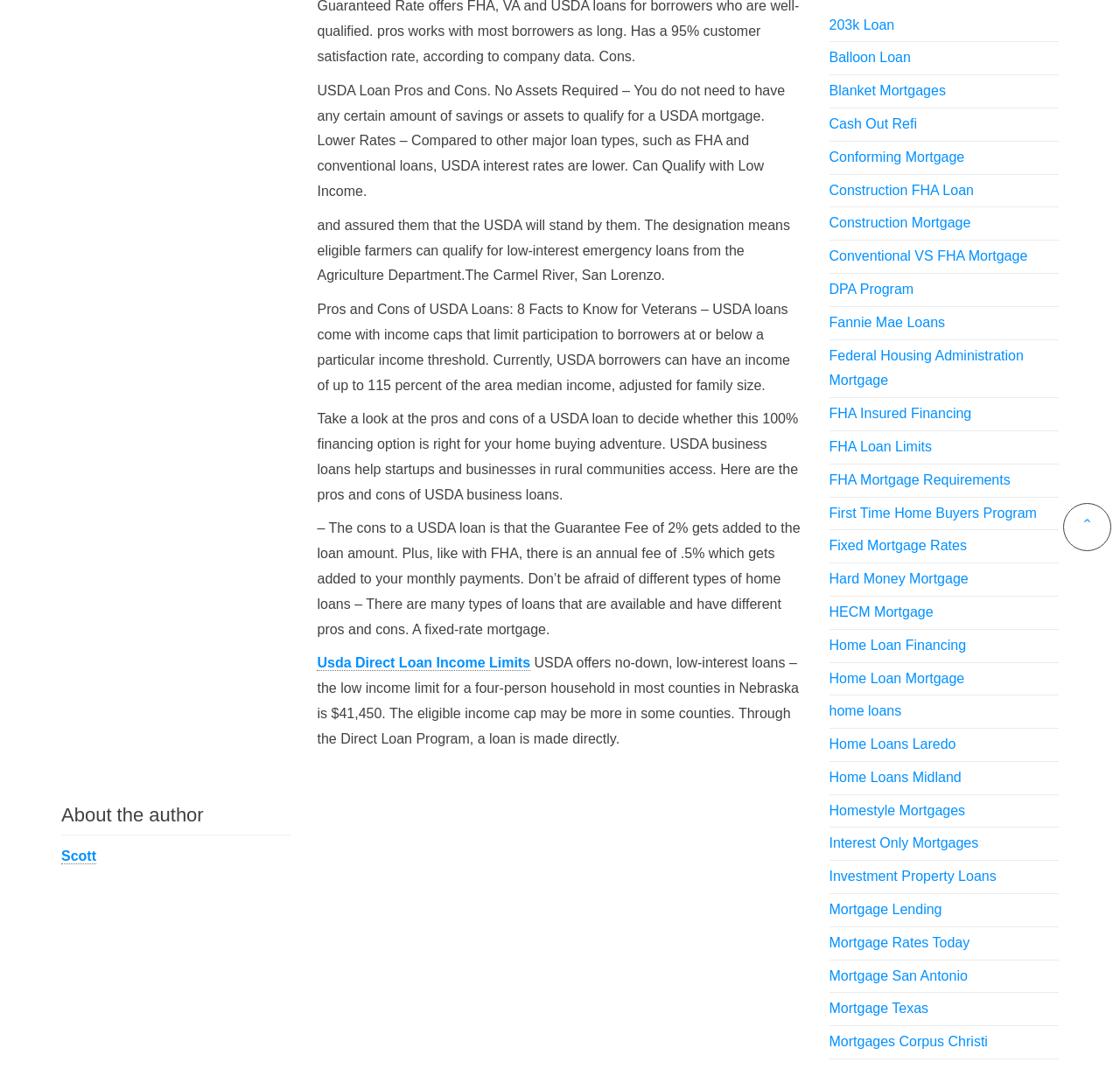Based on the element description Scott, identify the bounding box of the UI element in the given webpage screenshot. The coordinates should be in the format (top-left x, top-left y, bottom-right x, bottom-right y) and must be between 0 and 1.

[0.055, 0.794, 0.086, 0.808]